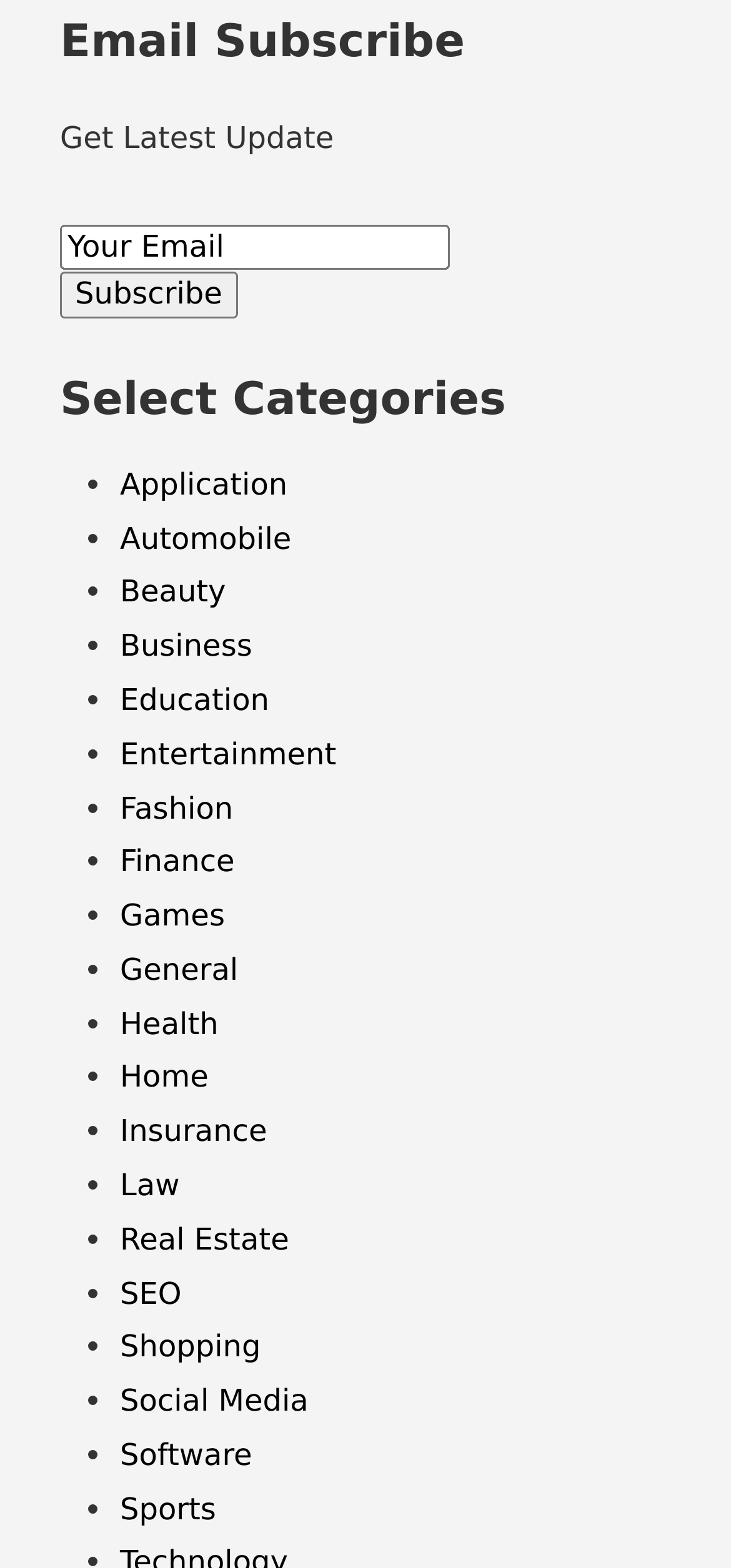Answer with a single word or phrase: 
What is the purpose of the textbox?

Enter email